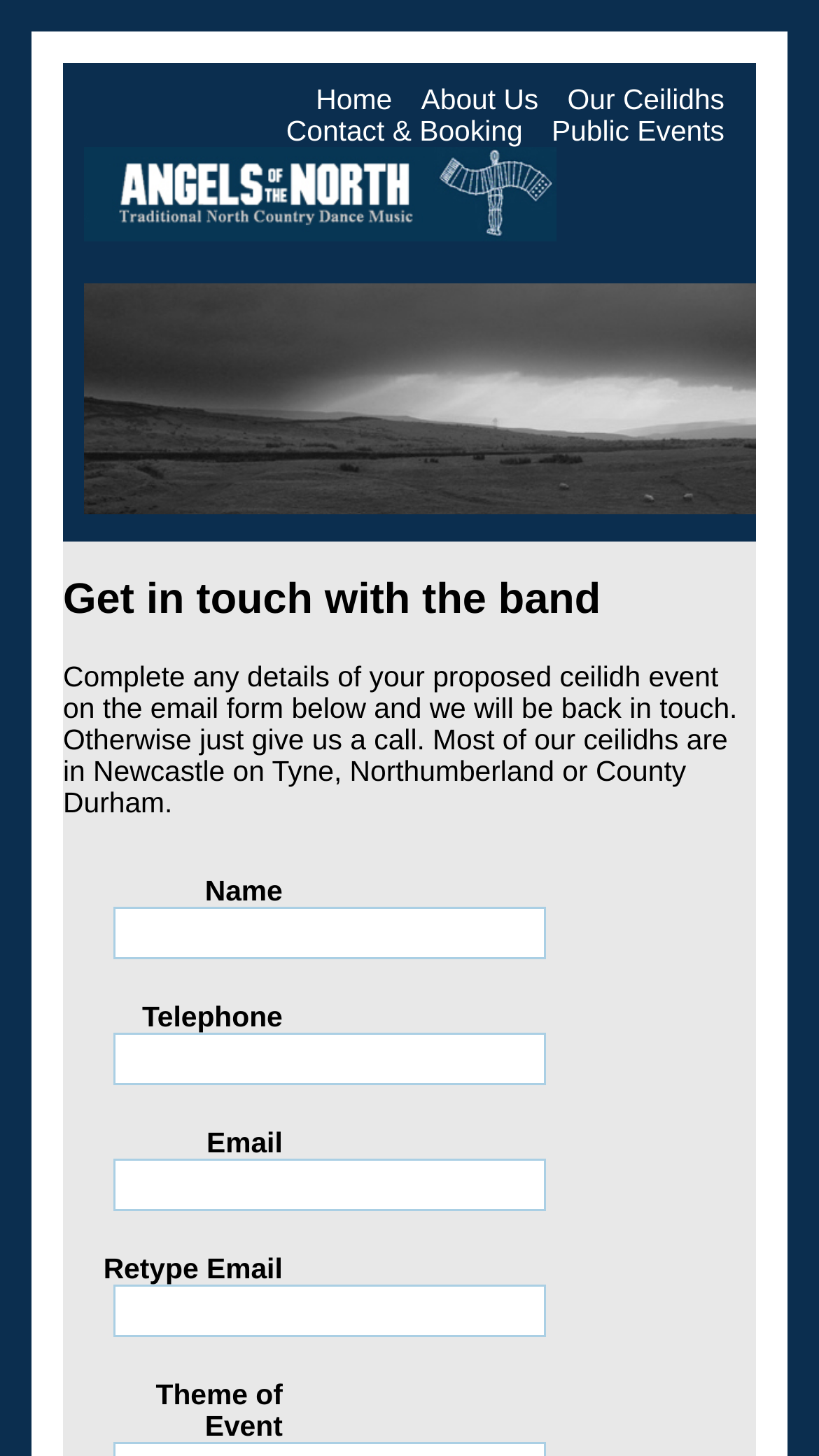What is the theme of the event that the user can specify?
Using the image, provide a concise answer in one word or a short phrase.

Any theme